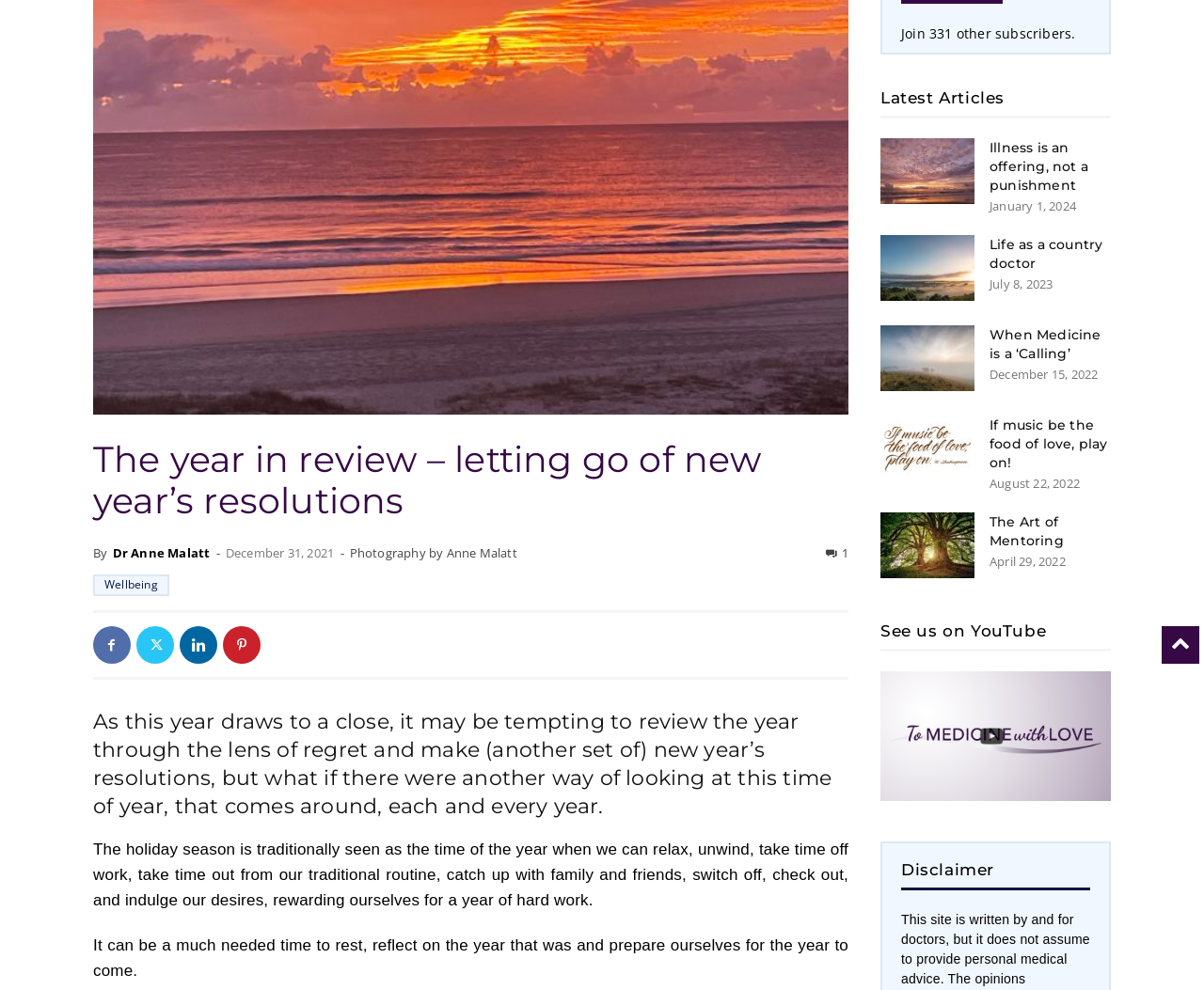Bounding box coordinates are given in the format (top-left x, top-left y, bottom-right x, bottom-right y). All values should be floating point numbers between 0 and 1. Provide the bounding box coordinate for the UI element described as: Wellbeing

[0.077, 0.58, 0.14, 0.602]